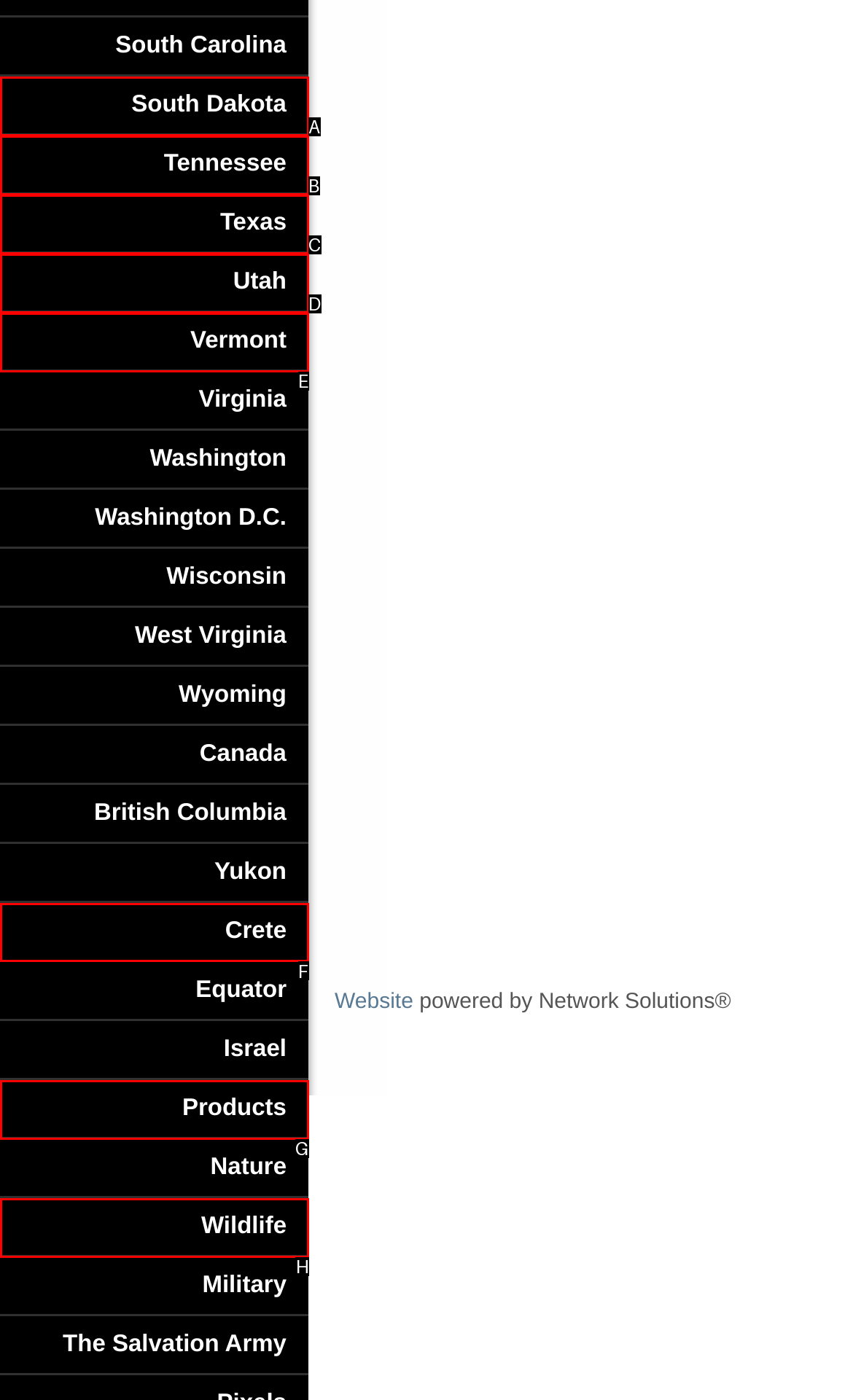Choose the correct UI element to click for this task: Explore Wildlife Answer using the letter from the given choices.

H